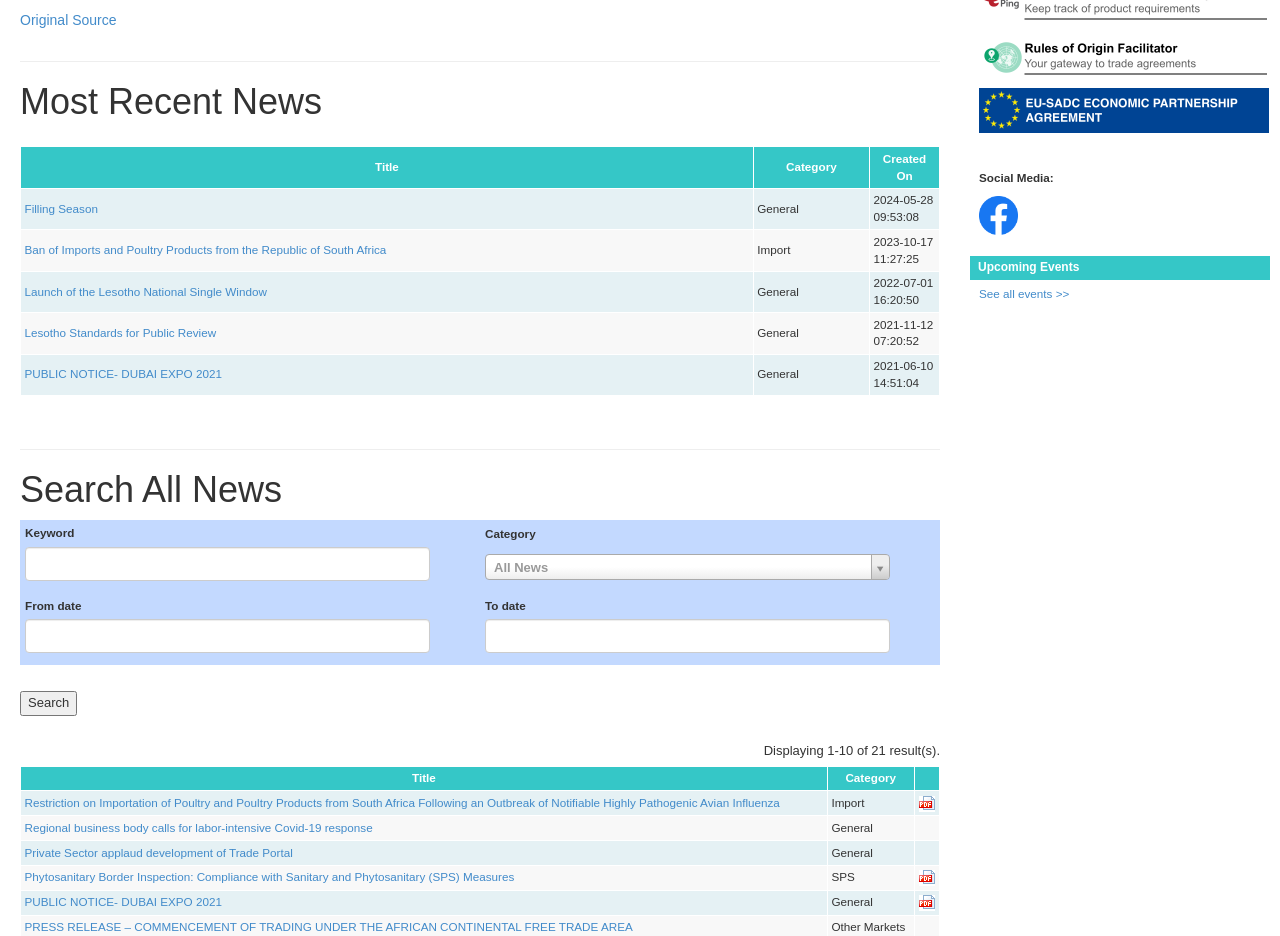From the details in the image, provide a thorough response to the question: How many news items are displayed on this page?

The text 'Displaying 1-10 of 21 result(s).' indicates that 10 news items are displayed on this page, out of a total of 21 results.